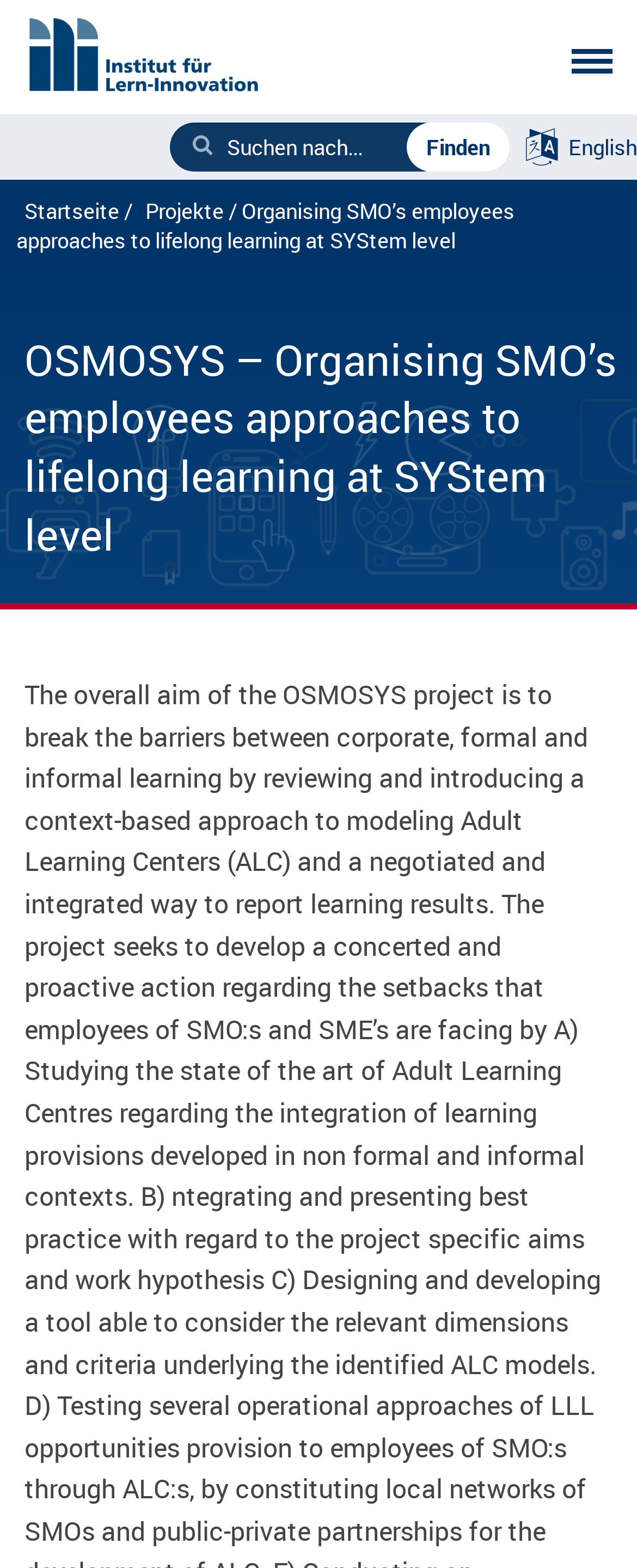What is the bounding box coordinate of the search button?
Answer the question based on the image using a single word or a brief phrase.

[0.638, 0.078, 0.8, 0.109]